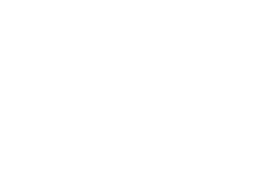Use one word or a short phrase to answer the question provided: 
What is the benefit of cordless drain cleaners?

Convenience and effectiveness